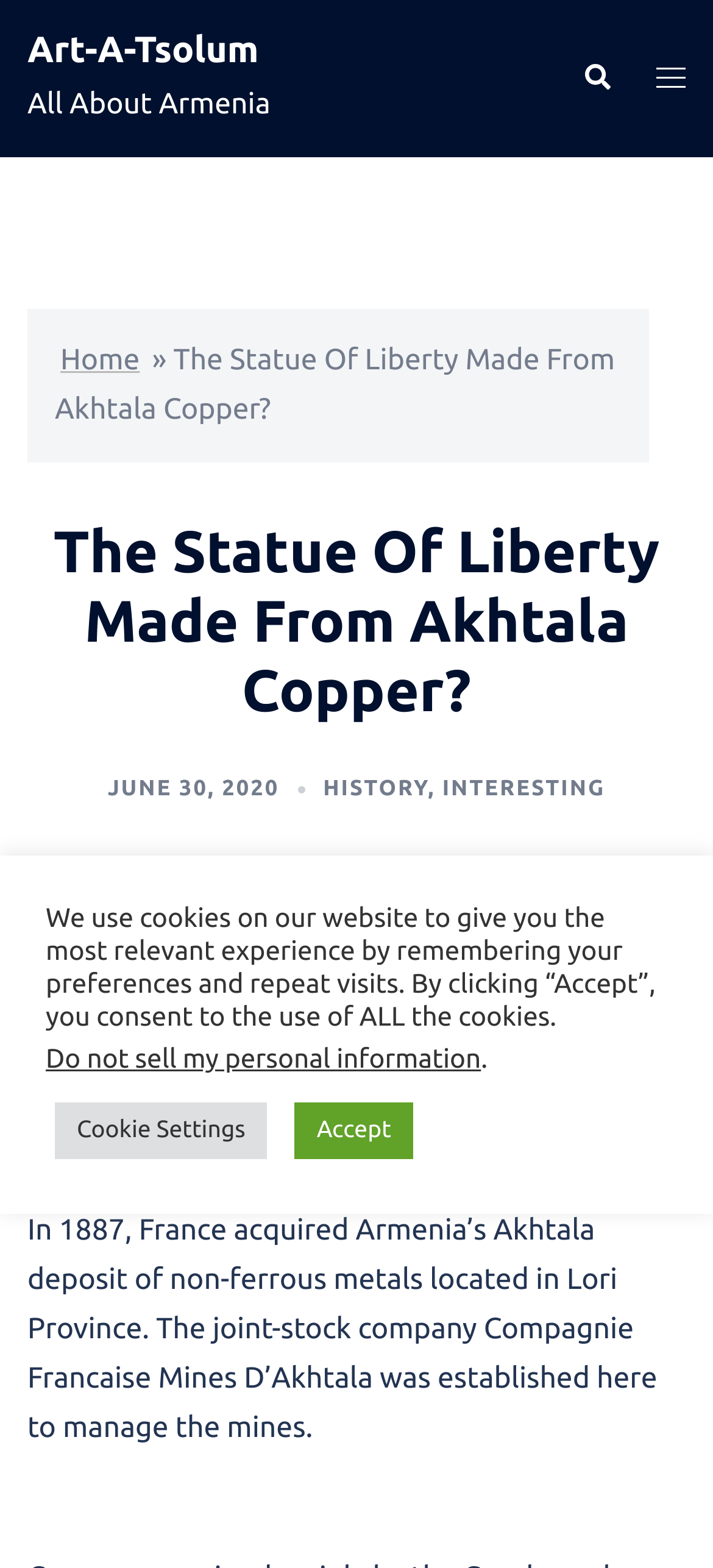Identify the bounding box coordinates for the element you need to click to achieve the following task: "go to home page". The coordinates must be four float values ranging from 0 to 1, formatted as [left, top, right, bottom].

[0.085, 0.219, 0.196, 0.24]